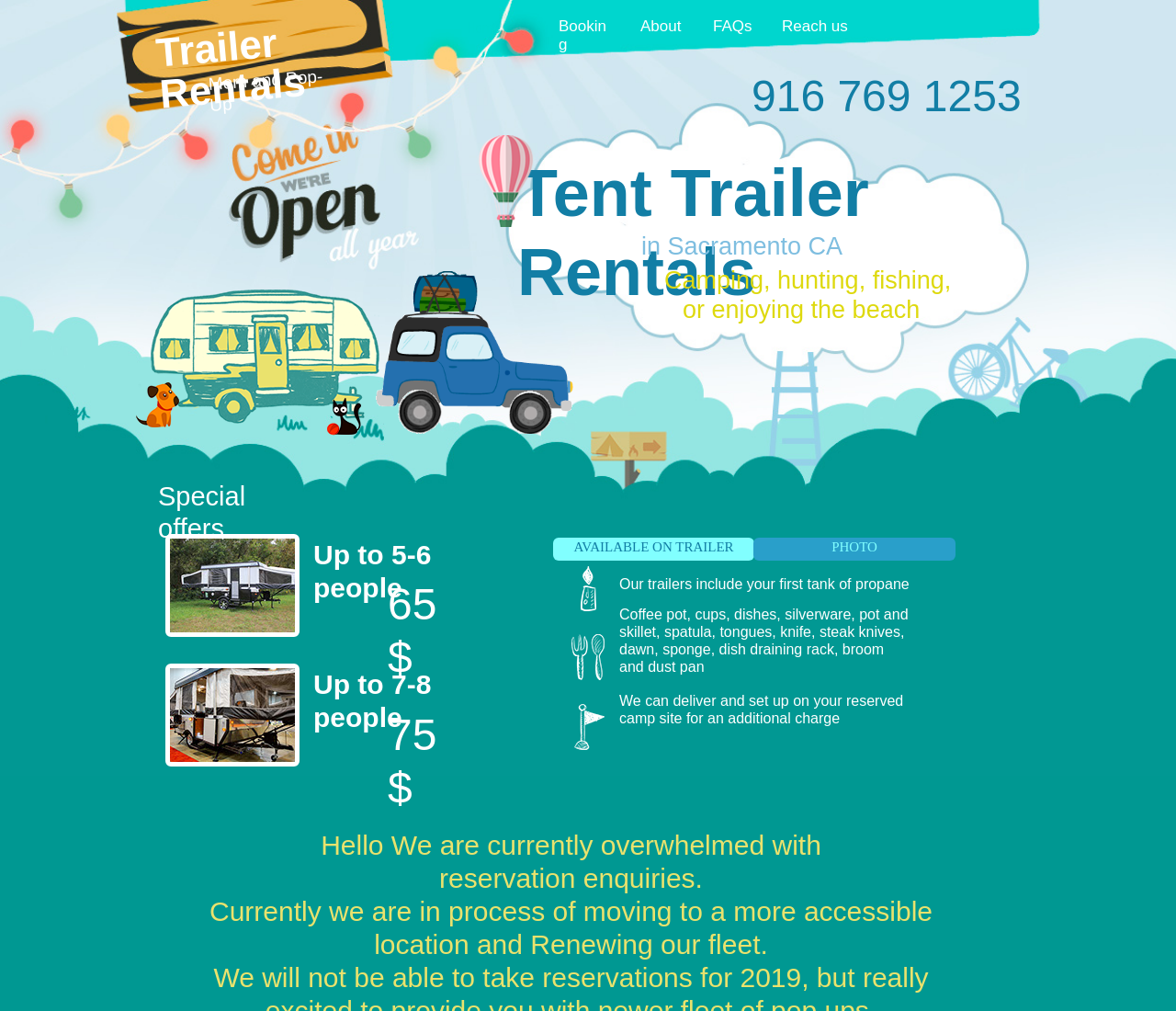What is included in the trailer rental?
Please give a detailed and thorough answer to the question, covering all relevant points.

According to the static text in the 'AVAILABLE ON TRAILER' tab, the trailer rental includes a coffee pot, cups, dishes, silverware, and other kitchen essentials.